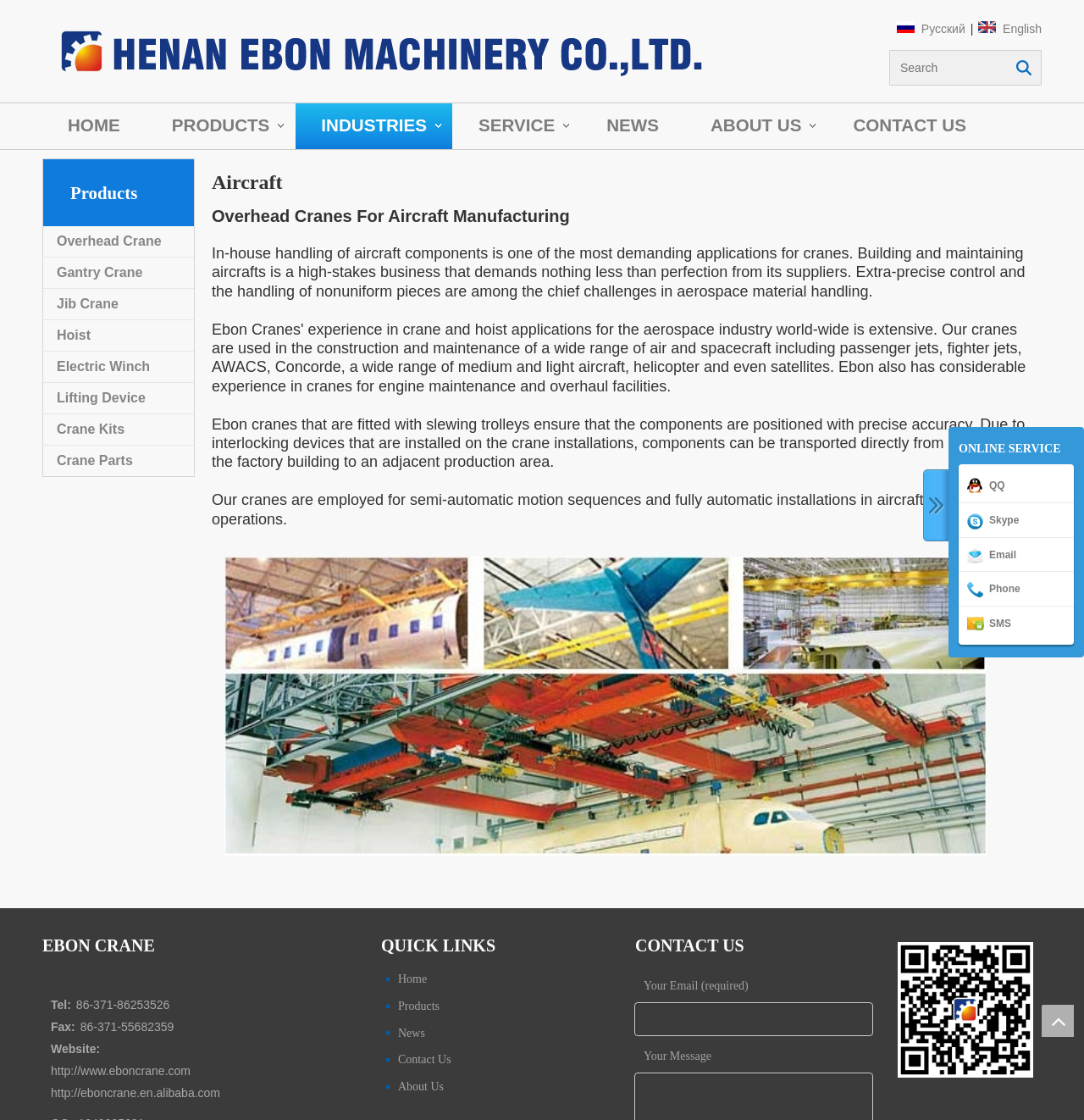How can I send a message to Ebon?
Look at the image and respond with a one-word or short-phrase answer.

Through the contact form